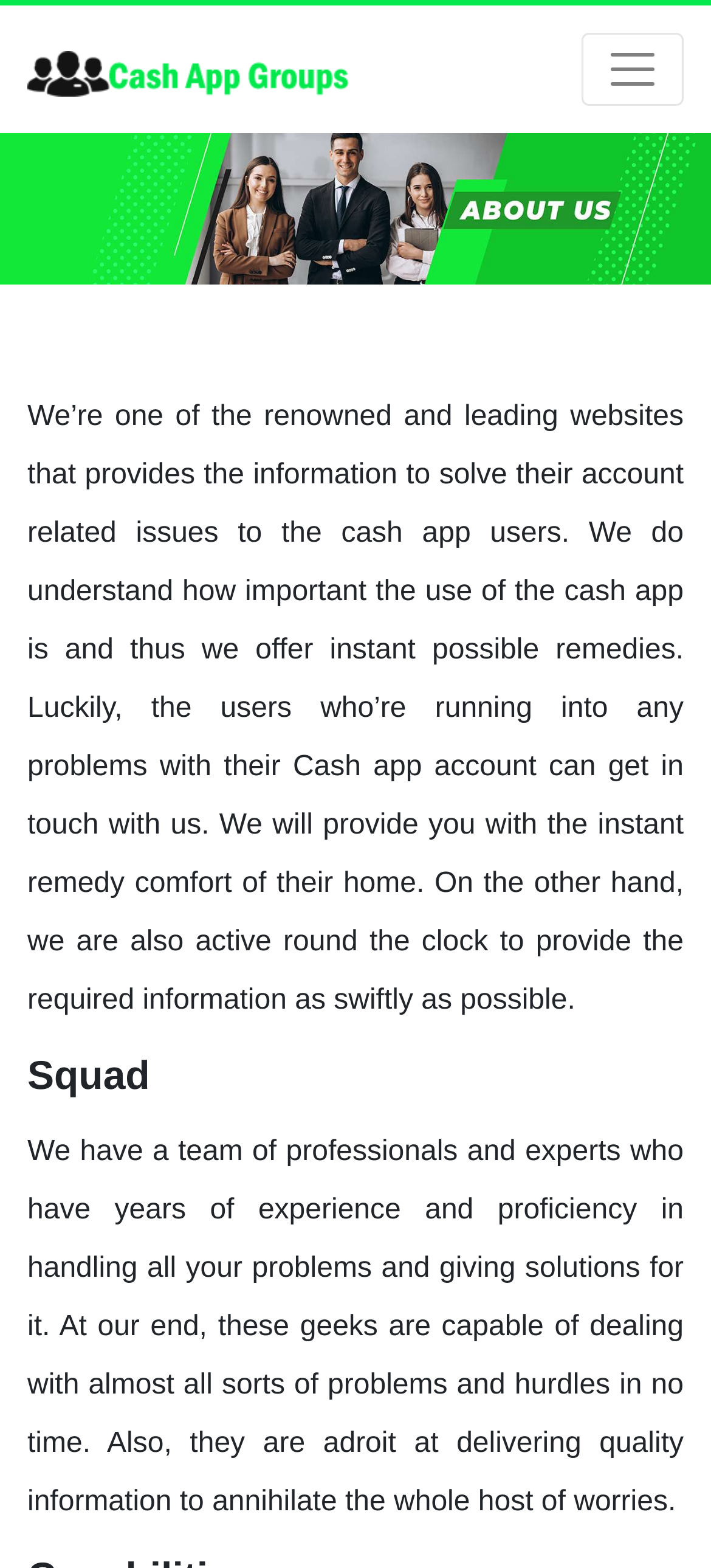What is the tone of the website?
Based on the image content, provide your answer in one word or a short phrase.

Helpful and supportive